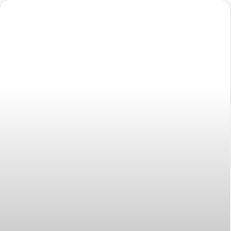Describe all significant details and elements found in the image.

The image features a visual representation related to "emergency dental services." It is likely part of an informative article addressing what actions to take during a dental emergency. This content aims to educate readers on the importance of prompt and appropriate responses to dental issues that require immediate attention. The accompanying article may provide insights, statistics, or guidelines to assist patients in navigating dental crises effectively. This resource enhances awareness of emergency dental care, contributing to better patient outcomes and proactive health management.